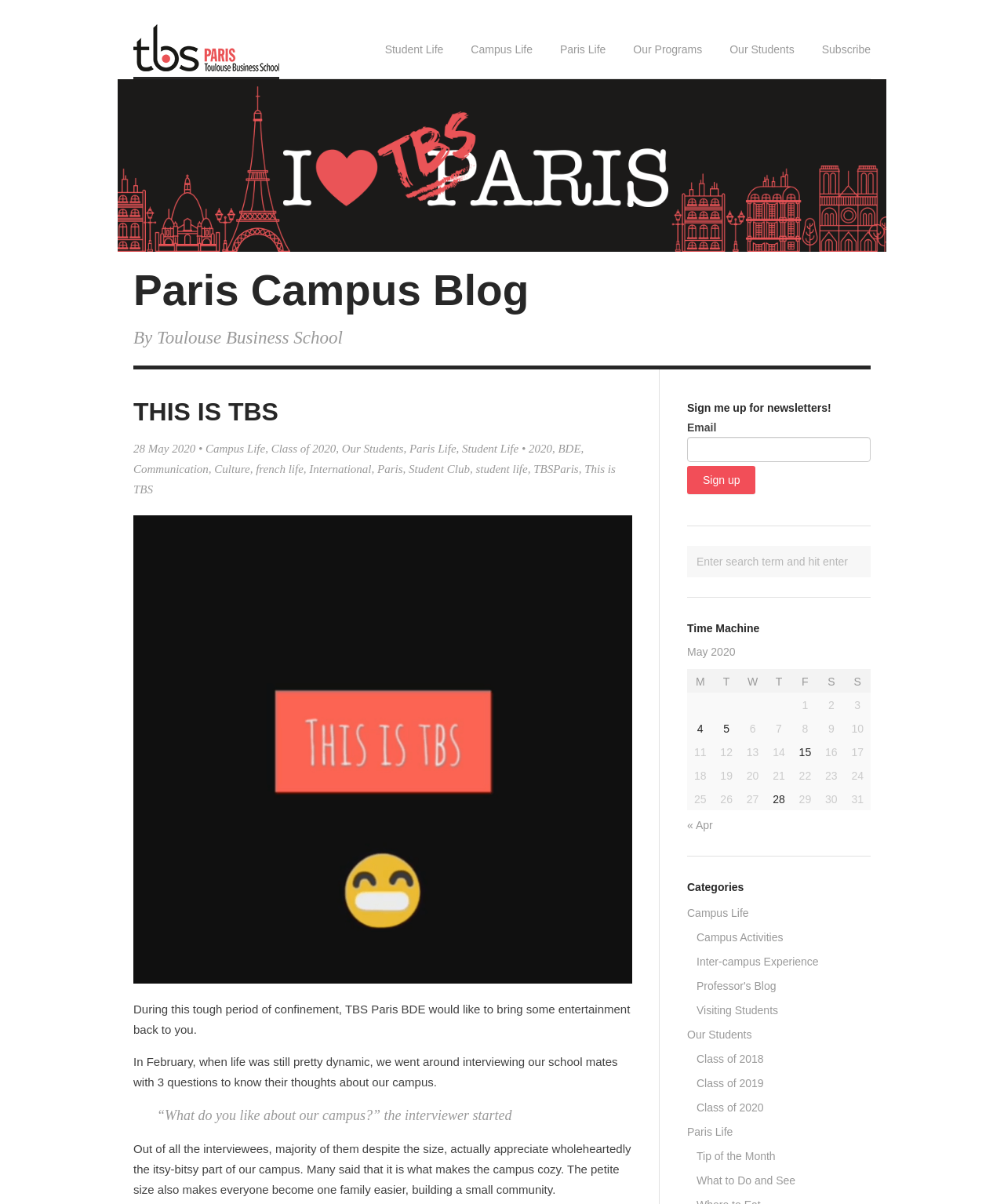What is the topic of the interview?
Using the visual information, respond with a single word or phrase.

campus